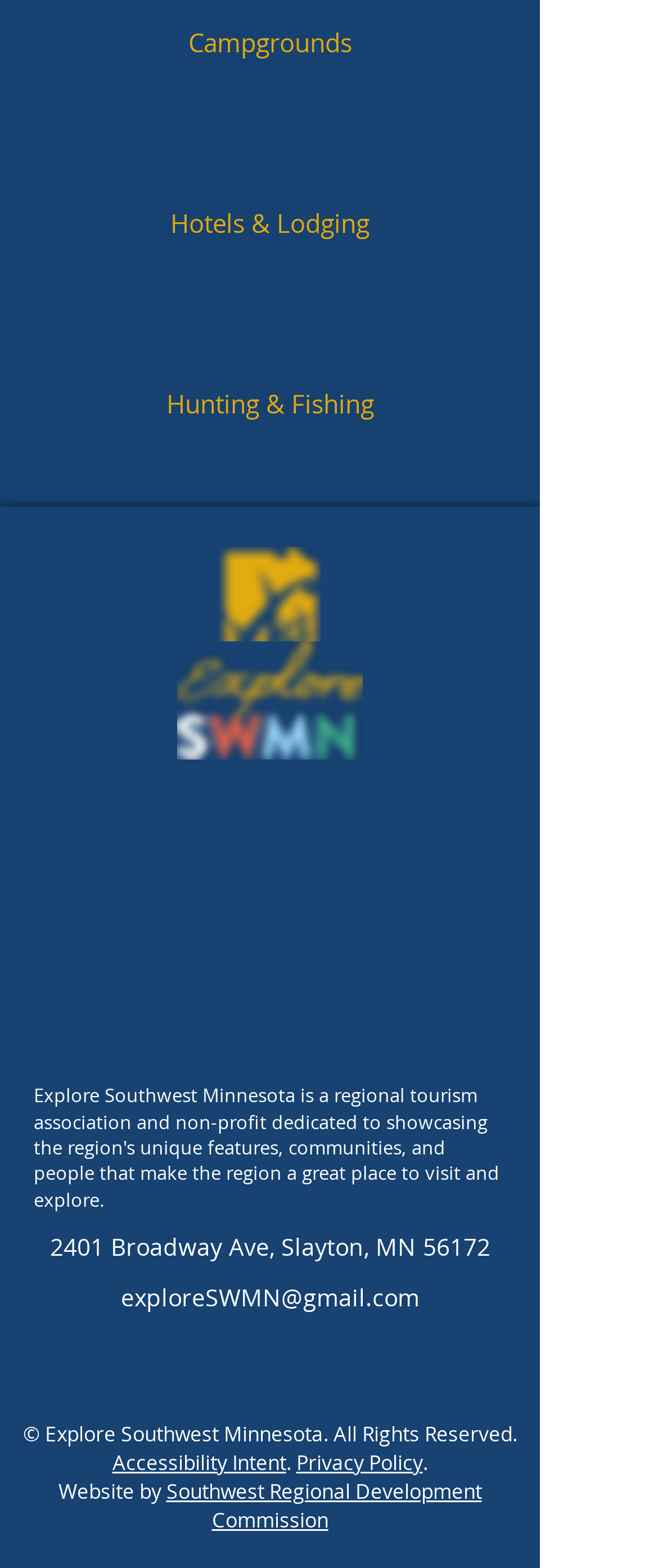Determine the bounding box coordinates of the clickable element necessary to fulfill the instruction: "Read the Privacy Policy". Provide the coordinates as four float numbers within the 0 to 1 range, i.e., [left, top, right, bottom].

[0.45, 0.924, 0.642, 0.941]